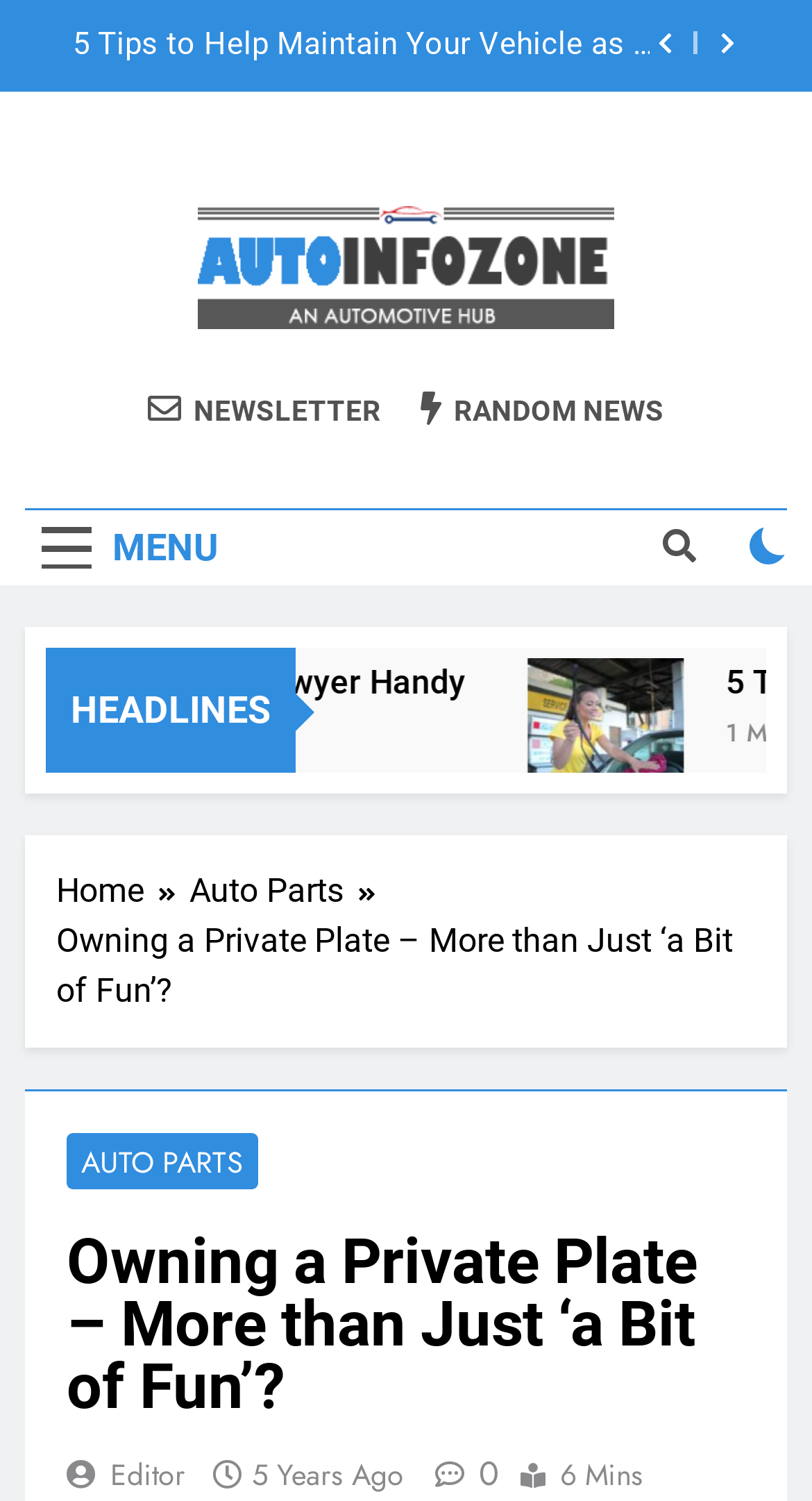Please reply to the following question with a single word or a short phrase:
What is the time mentioned in the article?

5 Years Ago